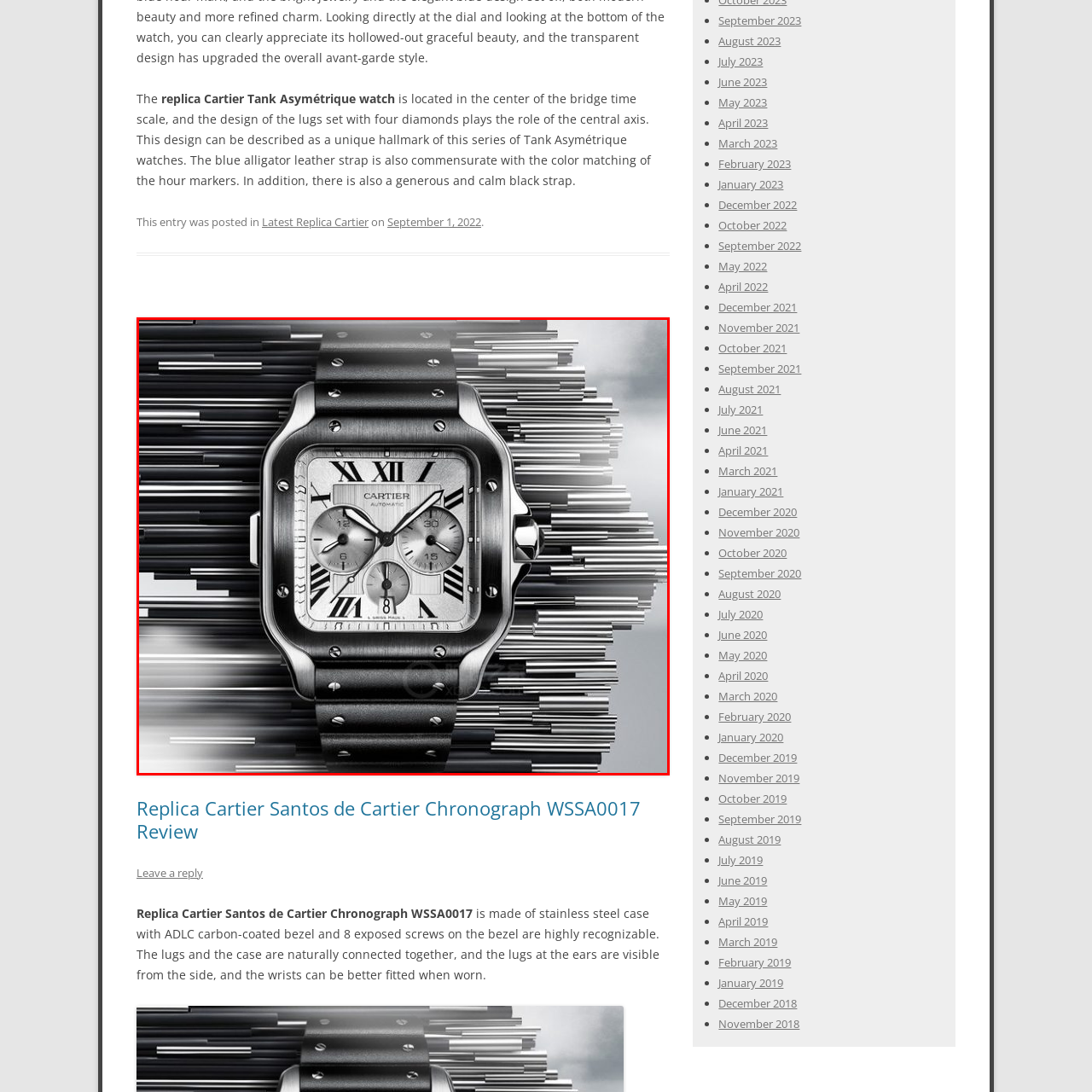Narrate the specific details and elements found within the red-bordered image.

The image showcases the Replica Cartier Santos de Cartier Chronograph WSSA0017 watch, positioned against a dynamic, abstract background that enhances its modern and sophisticated design. The watch features a stainless steel case with an ADLC carbon-coated bezel, highlighted by its distinctive eight exposed screws, a signature element that emphasizes both style and function. The dial is elegantly arranged with Roman numerals, showcasing a flawless silver finish and dual subdials for enhanced readability and precision. The robust black strap complements the bold case while offering comfort and versatility, making it suitable for various occasions. This watch embodies the essence of luxury and craftsmanship associated with the Cartier brand, making it a standout accessory for any watch enthusiast.